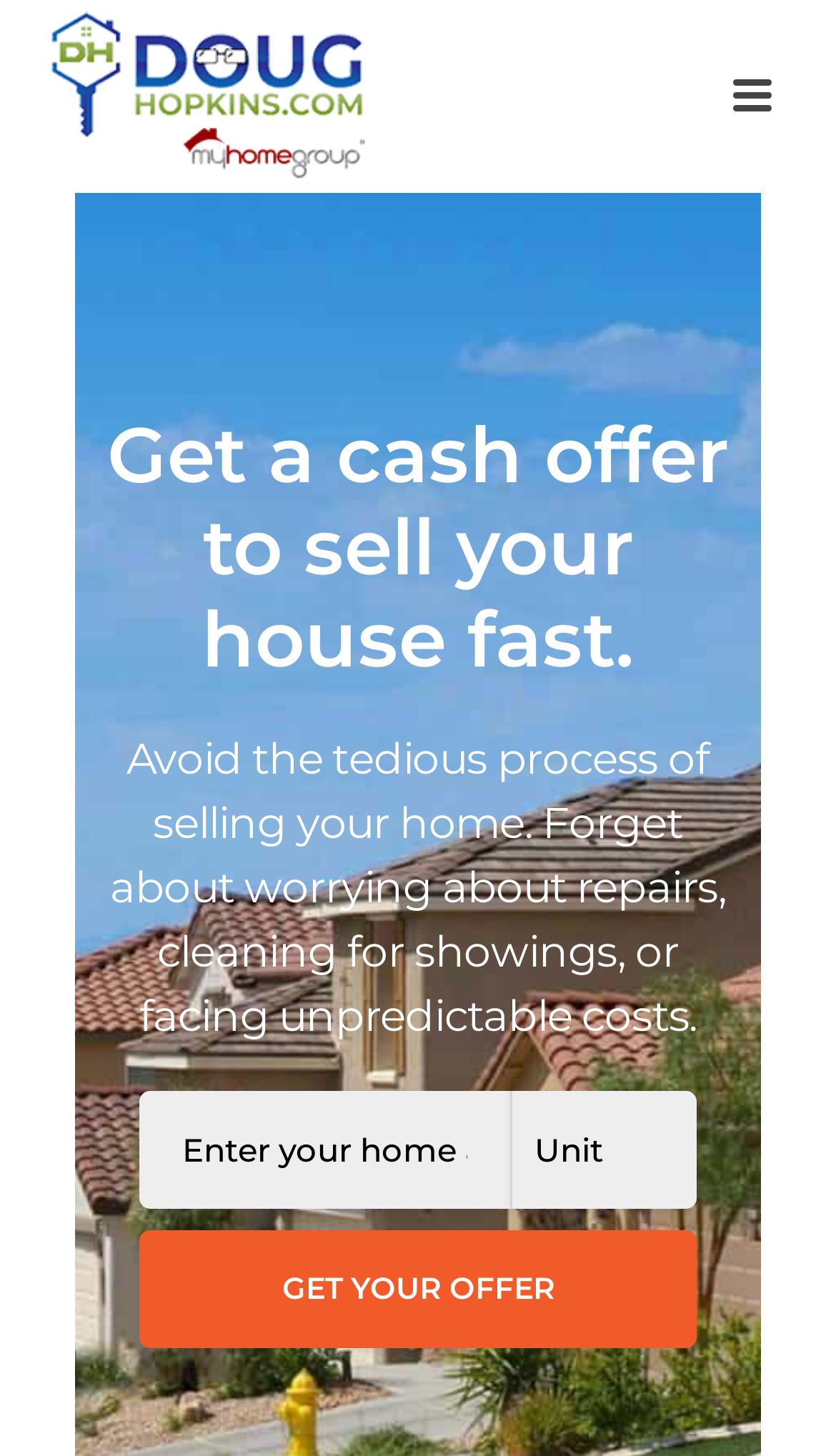Bounding box coordinates are to be given in the format (top-left x, top-left y, bottom-right x, bottom-right y). All values must be floating point numbers between 0 and 1. Provide the bounding box coordinate for the UI element described as: Privacy policy

None